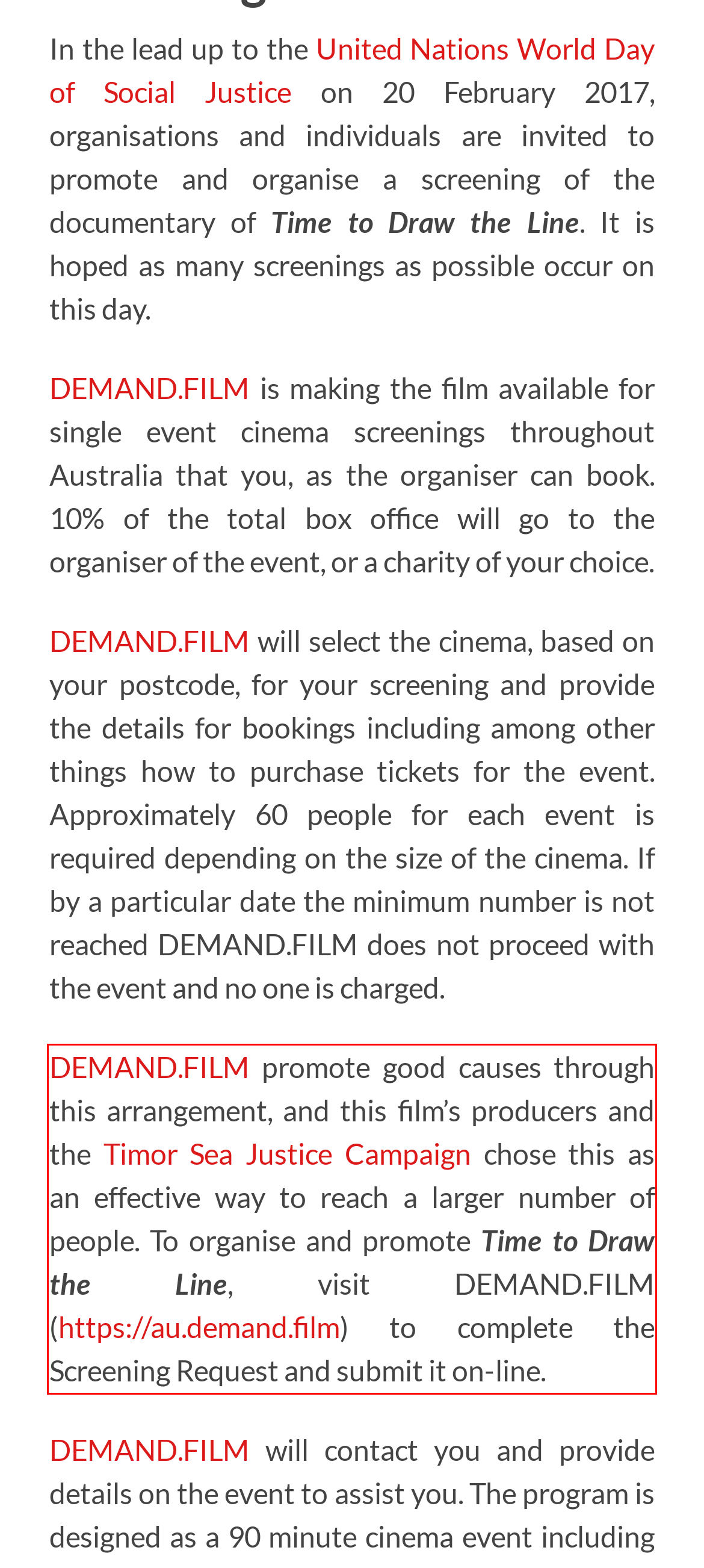Look at the provided screenshot of the webpage and perform OCR on the text within the red bounding box.

DEMAND.FILM promote good causes through this arrangement, and this film’s producers and the Timor Sea Justice Campaign chose this as an effective way to reach a larger number of people. To organise and promote Time to Draw the Line, visit DEMAND.FILM (https://au.demand.film) to complete the Screening Request and submit it on-line.